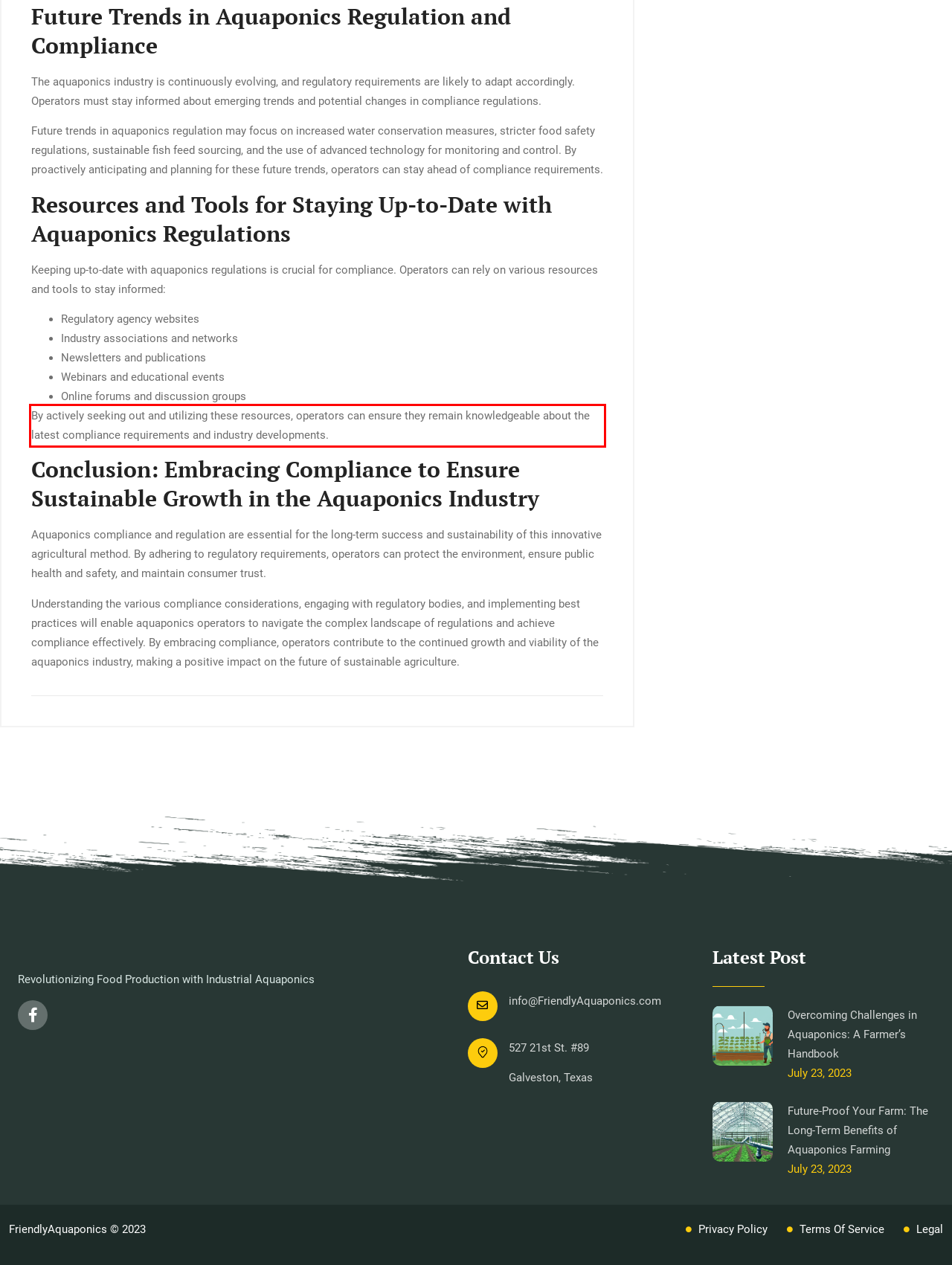You are presented with a webpage screenshot featuring a red bounding box. Perform OCR on the text inside the red bounding box and extract the content.

By actively seeking out and utilizing these resources, operators can ensure they remain knowledgeable about the latest compliance requirements and industry developments.